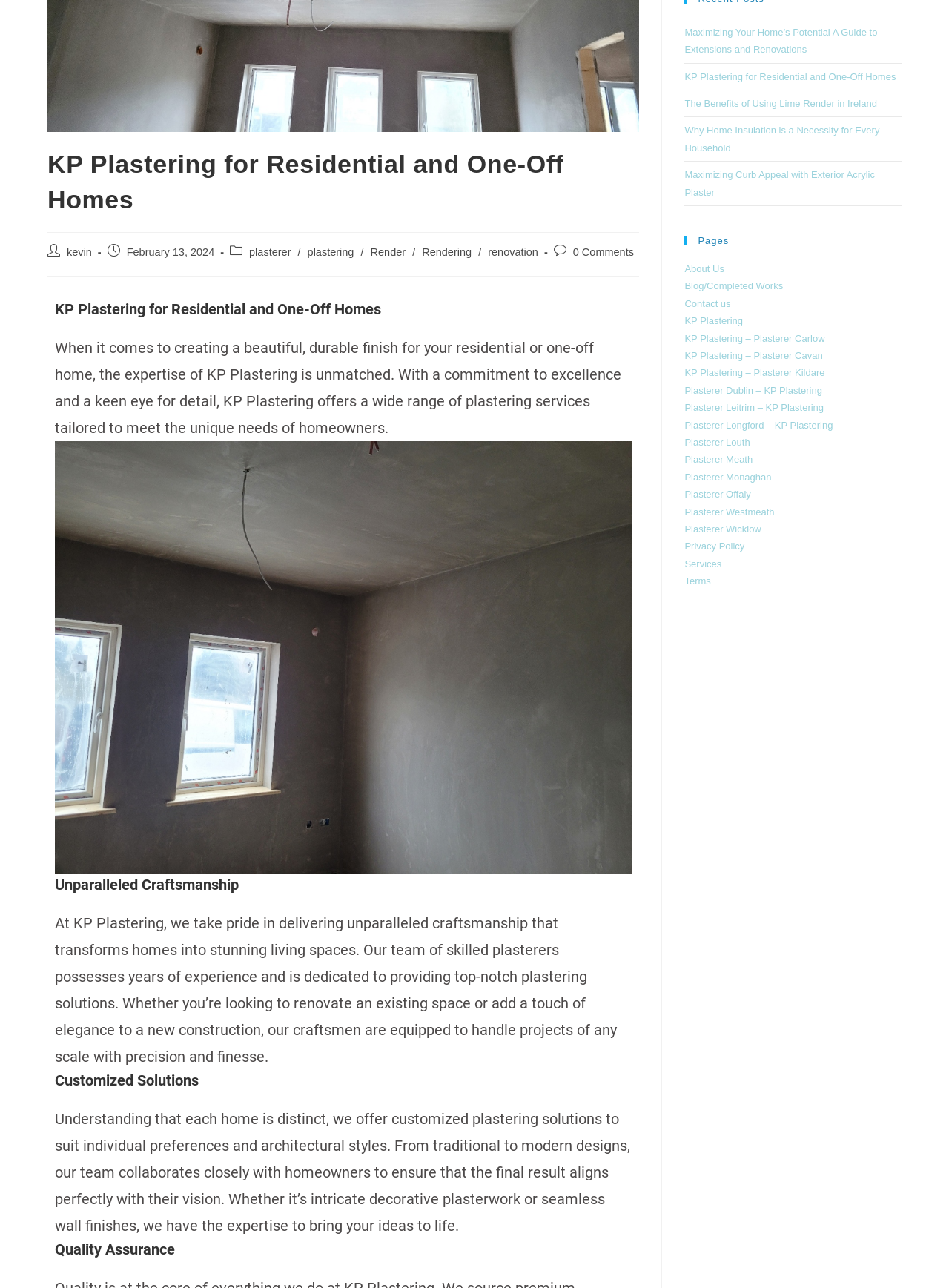From the webpage screenshot, predict the bounding box of the UI element that matches this description: "Plasterer Longford – KP Plastering".

[0.721, 0.326, 0.878, 0.334]